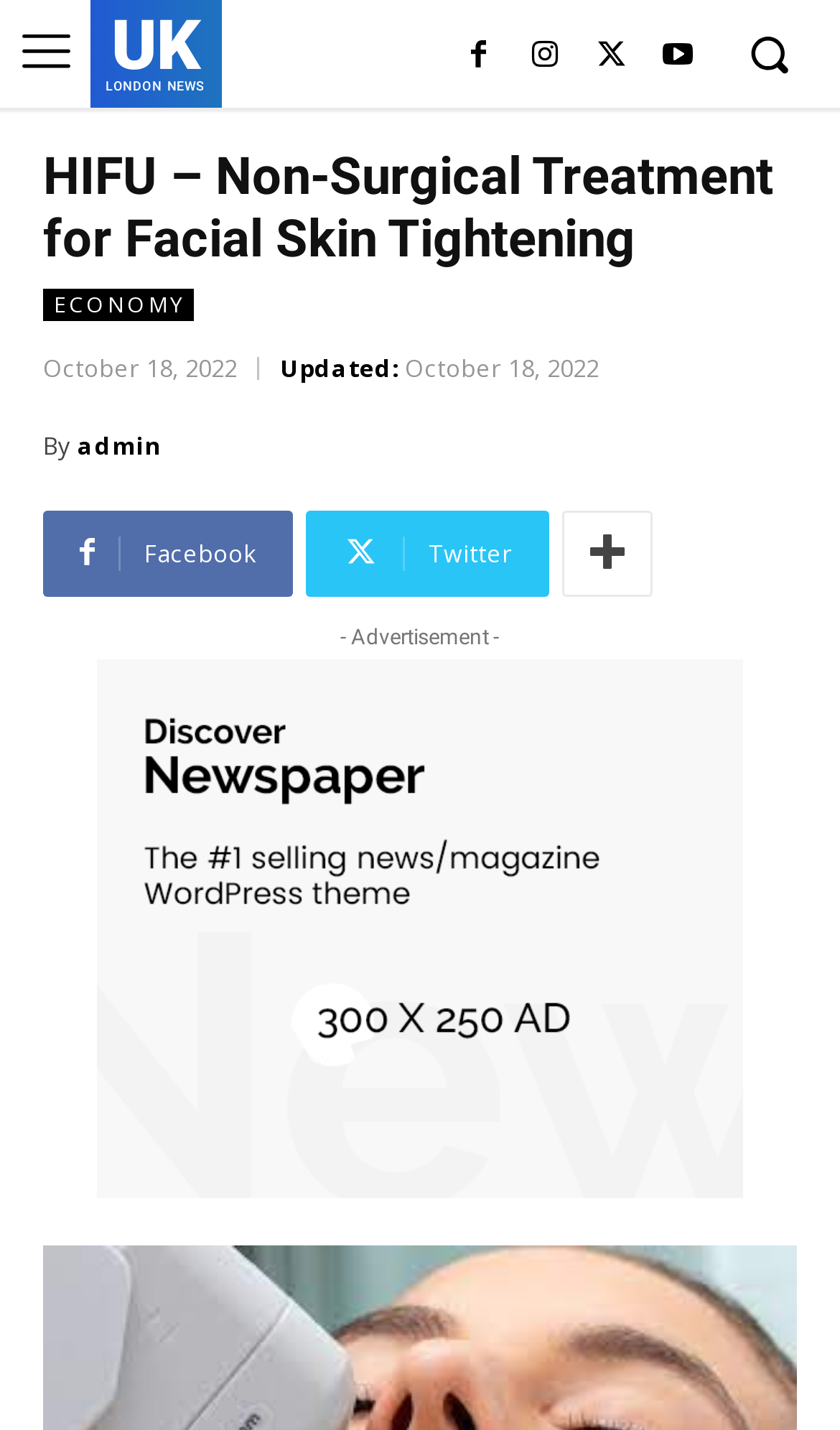Find the bounding box of the UI element described as: "parent_node: - Advertisement -". The bounding box coordinates should be given as four float values between 0 and 1, i.e., [left, top, right, bottom].

[0.115, 0.461, 0.885, 0.838]